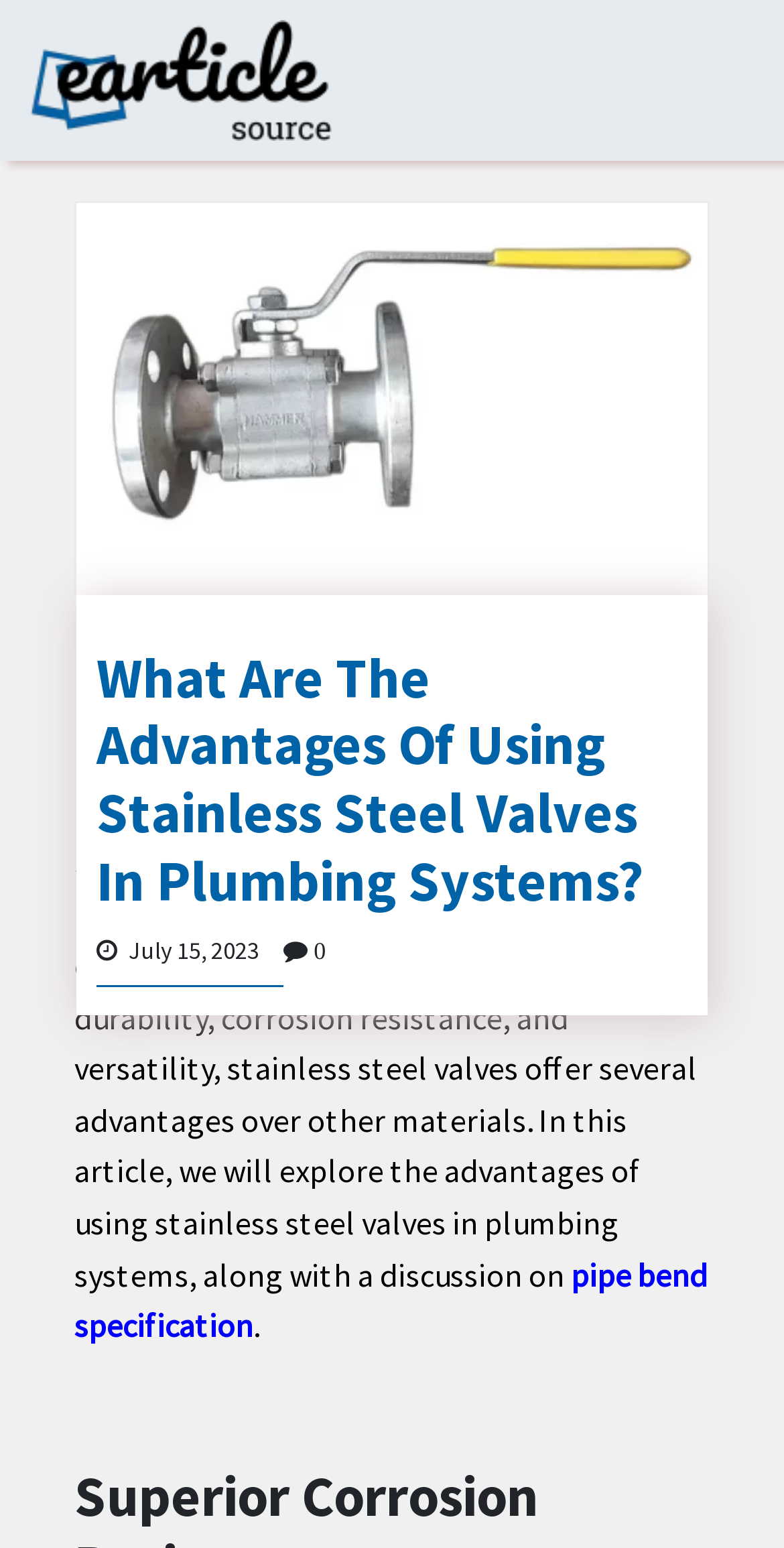Given the description: "Stainless steel valves", determine the bounding box coordinates of the UI element. The coordinates should be formatted as four float numbers between 0 and 1, [left, top, right, bottom].

[0.095, 0.544, 0.469, 0.57]